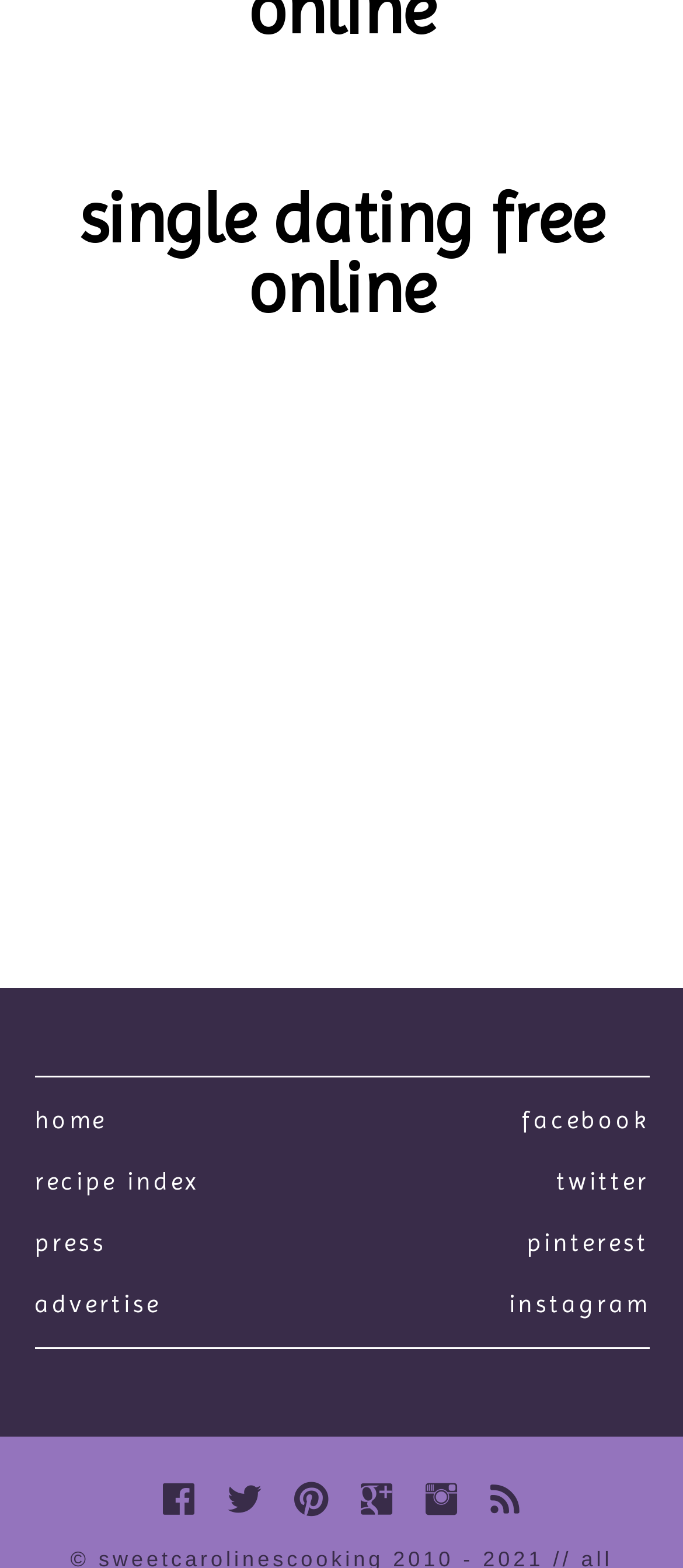Find the bounding box coordinates of the element you need to click on to perform this action: 'click on single dating free online'. The coordinates should be represented by four float values between 0 and 1, in the format [left, top, right, bottom].

[0.05, 0.078, 0.95, 0.245]